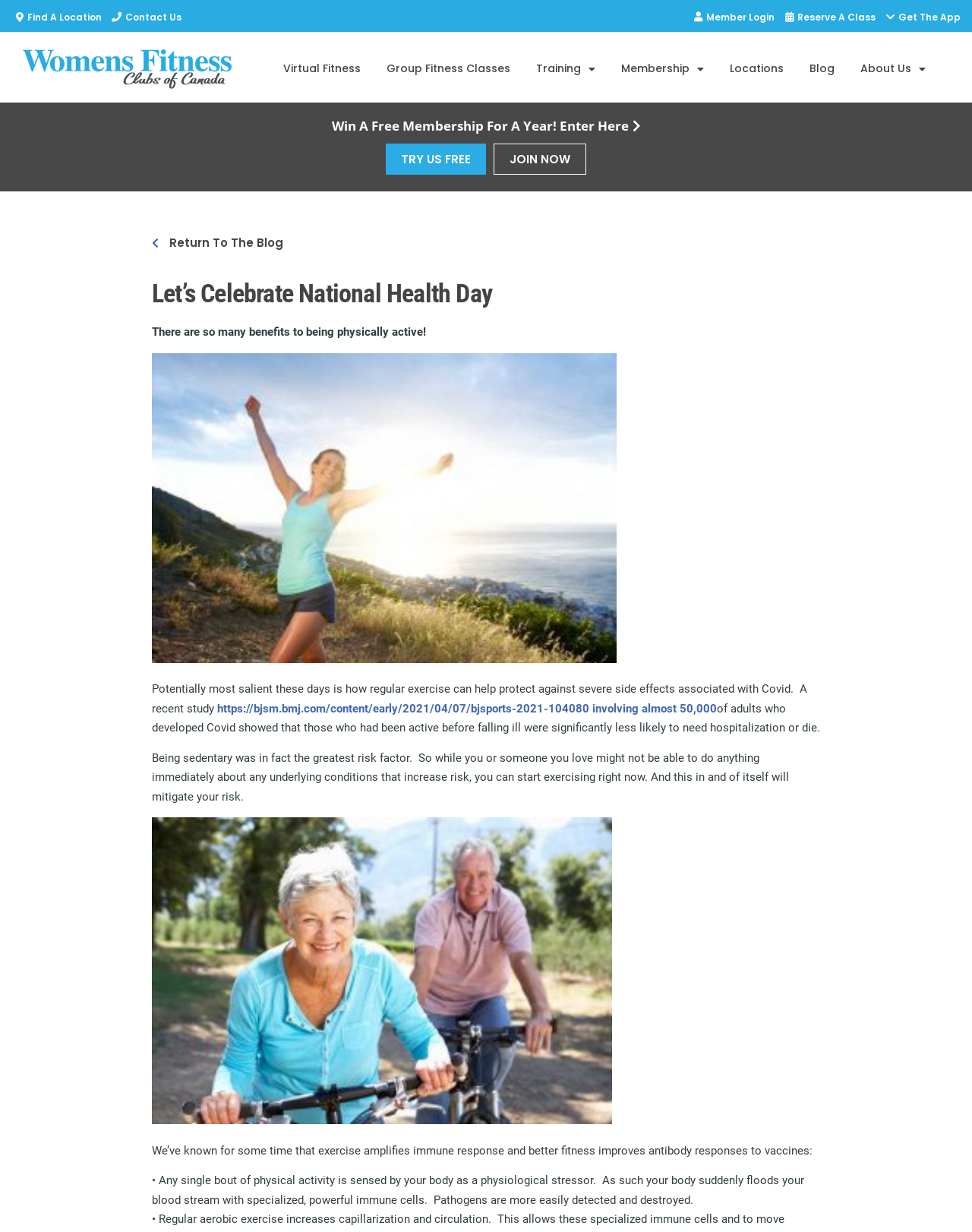Respond to the question below with a single word or phrase:
What is the purpose of the 'Find A Location' link?

To find a fitness location